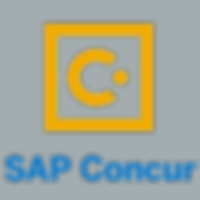What does the logo symbolize?
Give a detailed response to the question by analyzing the screenshot.

The logo symbolizes the innovative approach of the brand because the caption mentions that the stylized letter 'C' against a gray background represents a commitment to delivering efficient and user-friendly solutions.